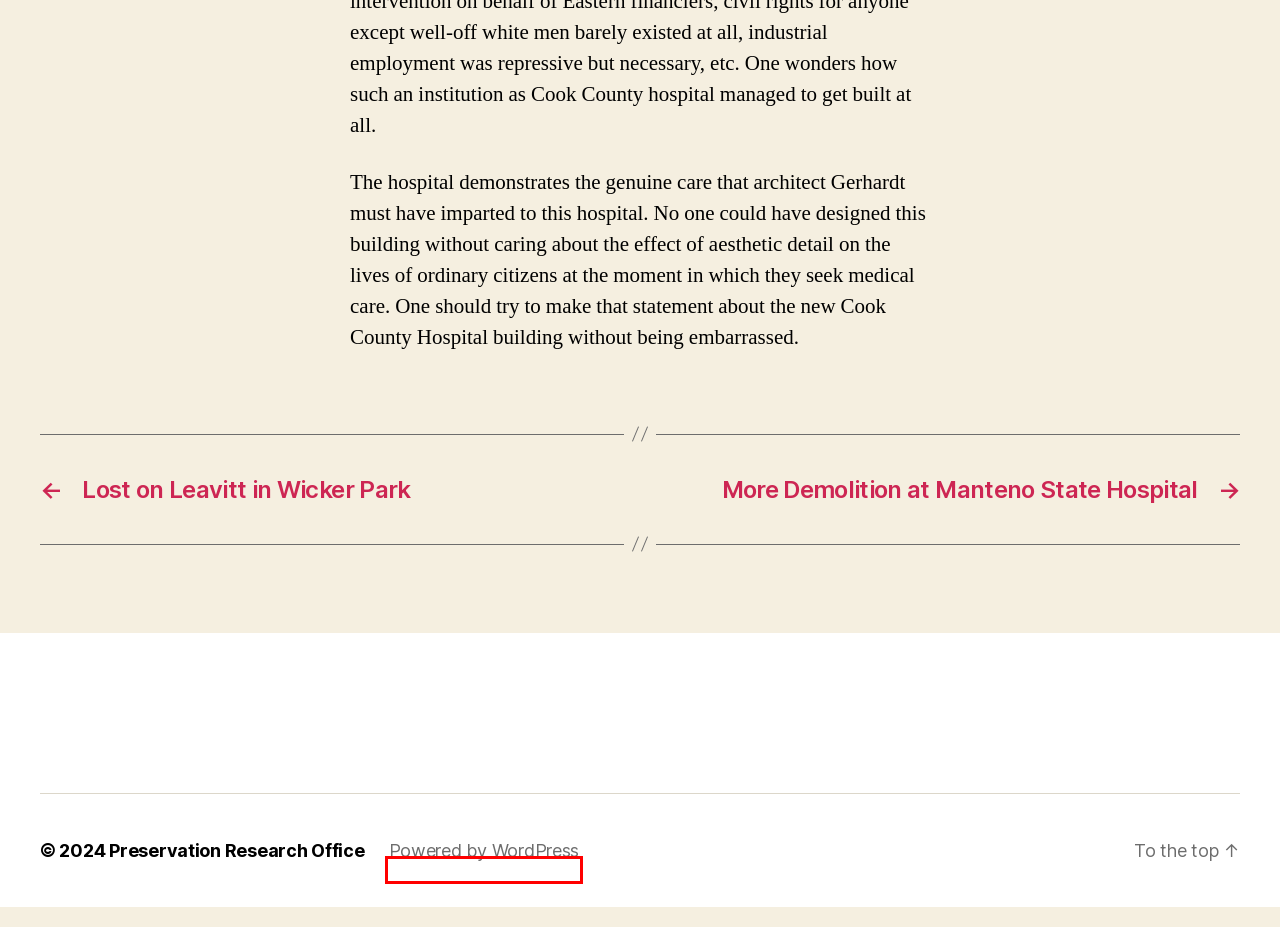You have been given a screenshot of a webpage with a red bounding box around a UI element. Select the most appropriate webpage description for the new webpage that appears after clicking the element within the red bounding box. The choices are:
A. Architectural Tours – Preservation Research Office
B. Historic Rehabilitations – Preservation Research Office
C. Blog Tool, Publishing Platform, and CMS – WordPress.org
D. Resources – Preservation Research Office
E. Public Policy – Preservation Research Office
F. Lost on Leavitt in Wicker Park – Preservation Research Office
G. St. Louis Map Resources – Preservation Research Office
H. More Demolition at Manteno State Hospital – Preservation Research Office

C